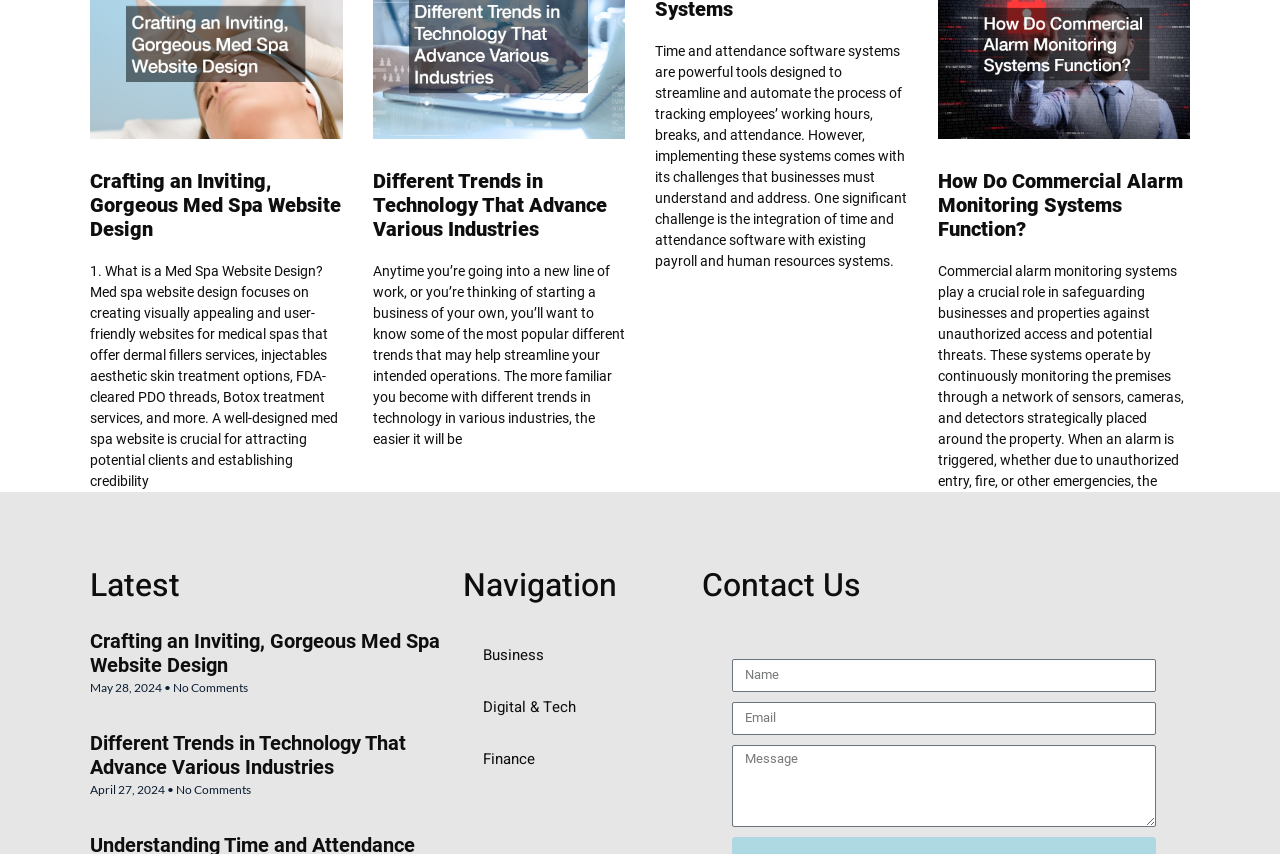Can you determine the bounding box coordinates of the area that needs to be clicked to fulfill the following instruction: "Read the article about different trends in technology that advance various industries"?

[0.291, 0.197, 0.474, 0.282]